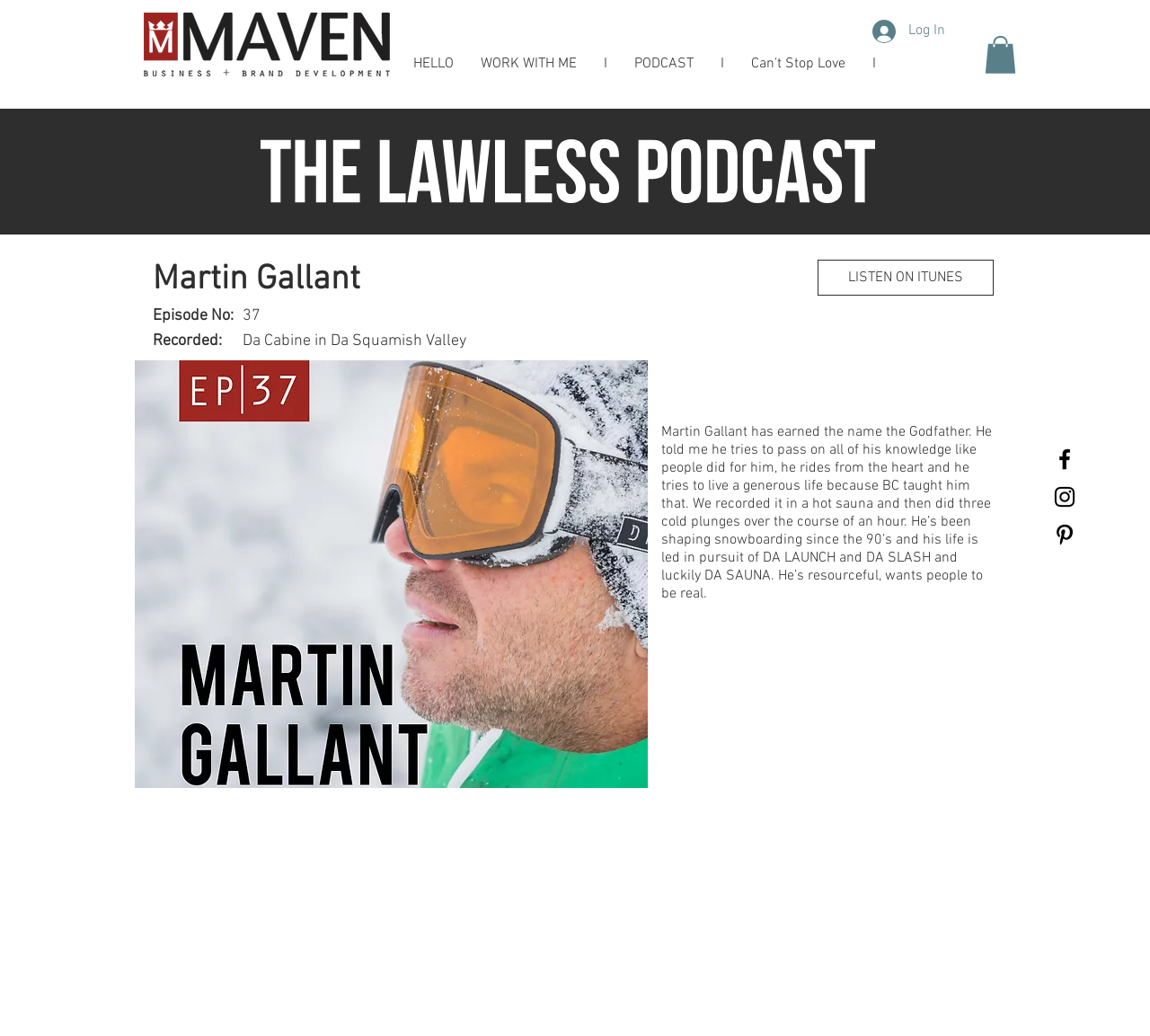What is the platform where users can listen to the podcast?
Please ensure your answer to the question is detailed and covers all necessary aspects.

I found a link element with the text 'LISTEN ON ITUNES' which suggests that users can listen to the podcast on ITUNES.